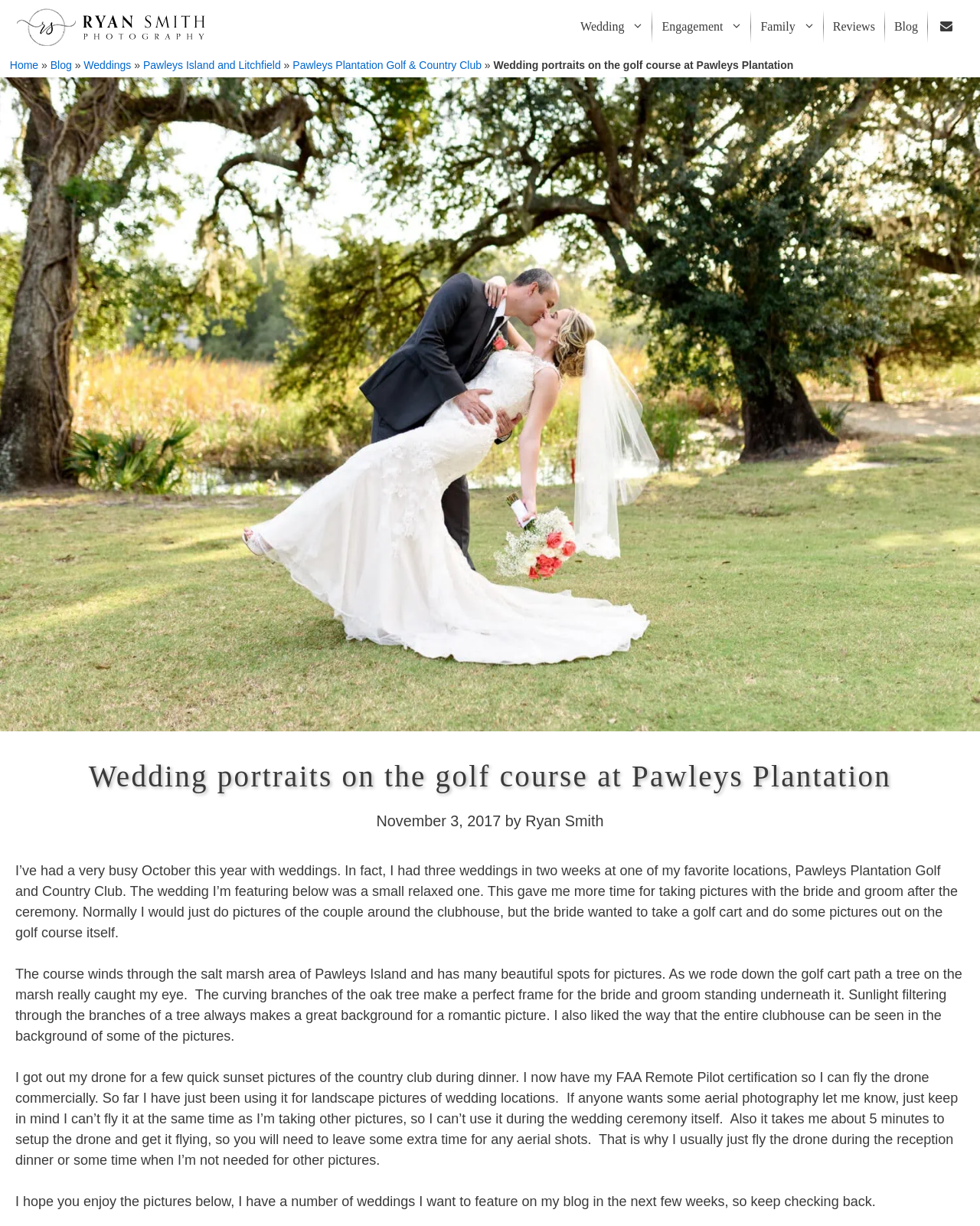Please specify the bounding box coordinates of the area that should be clicked to accomplish the following instruction: "Click on the 'Ryan Smith' link". The coordinates should consist of four float numbers between 0 and 1, i.e., [left, top, right, bottom].

[0.536, 0.663, 0.616, 0.676]